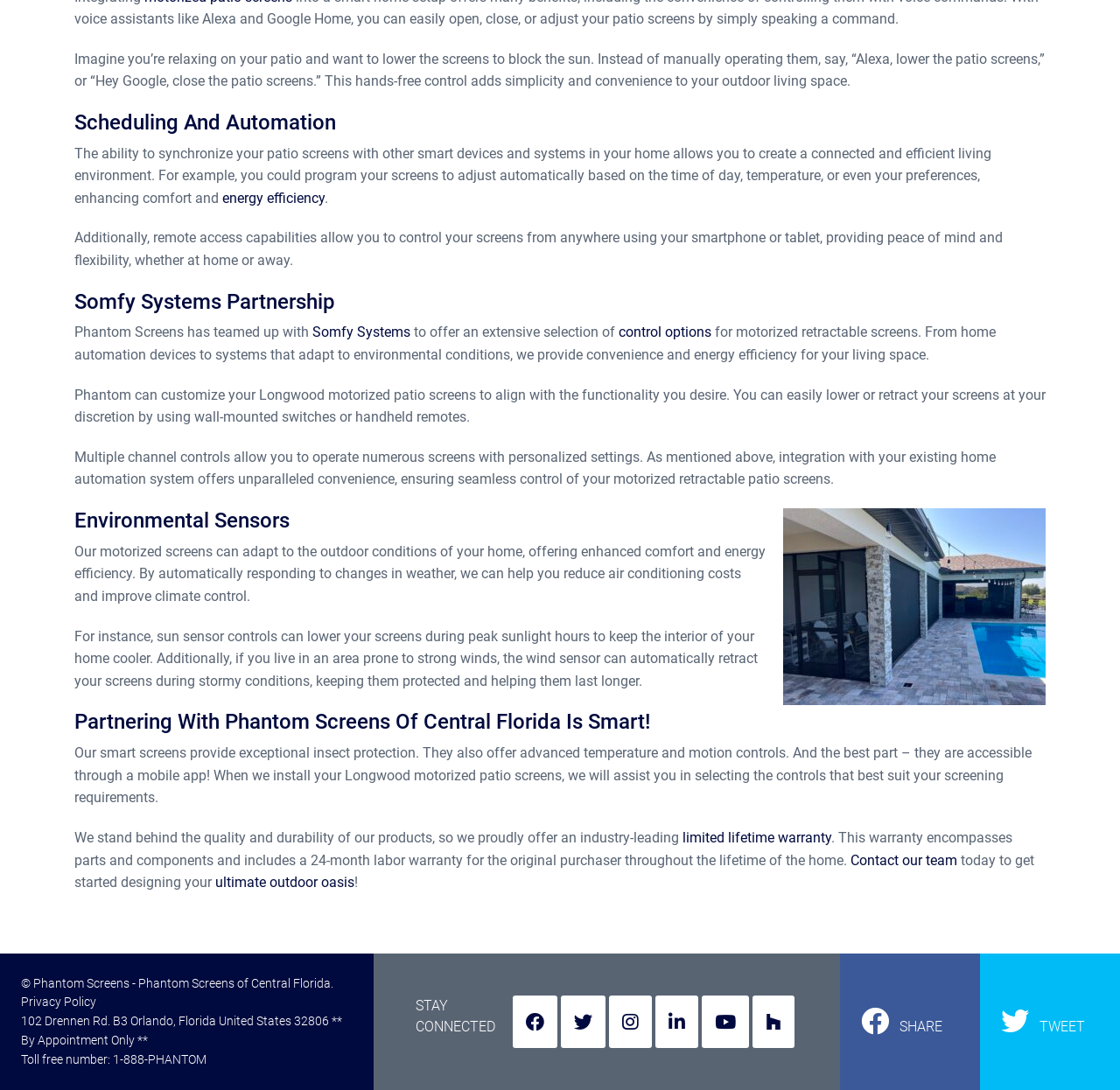Identify the bounding box for the UI element specified in this description: "alt="Phantom Screens on Houzz"". The coordinates must be four float numbers between 0 and 1, formatted as [left, top, right, bottom].

[0.672, 0.913, 0.709, 0.962]